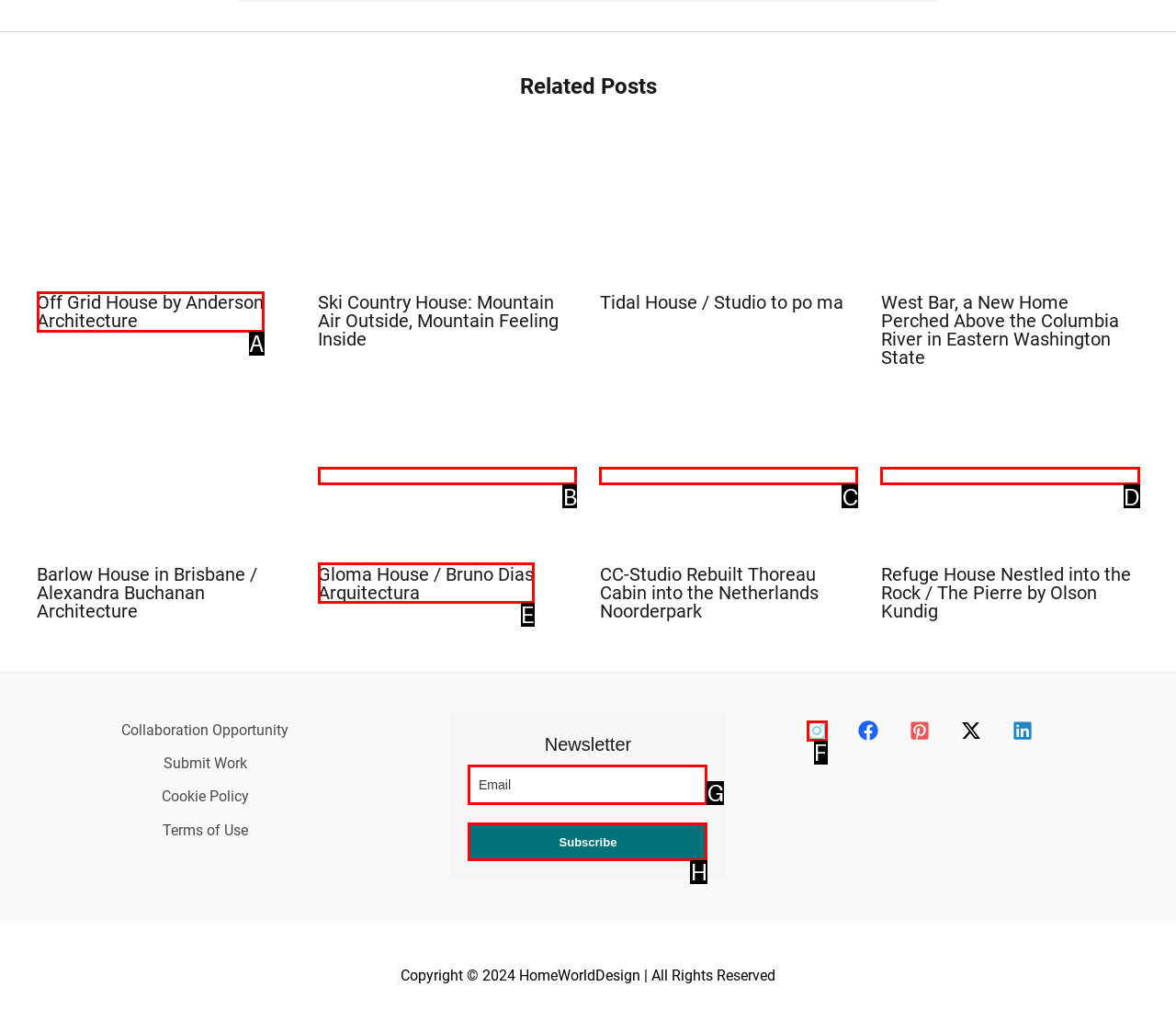What letter corresponds to the UI element described here: aria-label="email" name="fields[email]" placeholder="Email"
Reply with the letter from the options provided.

G